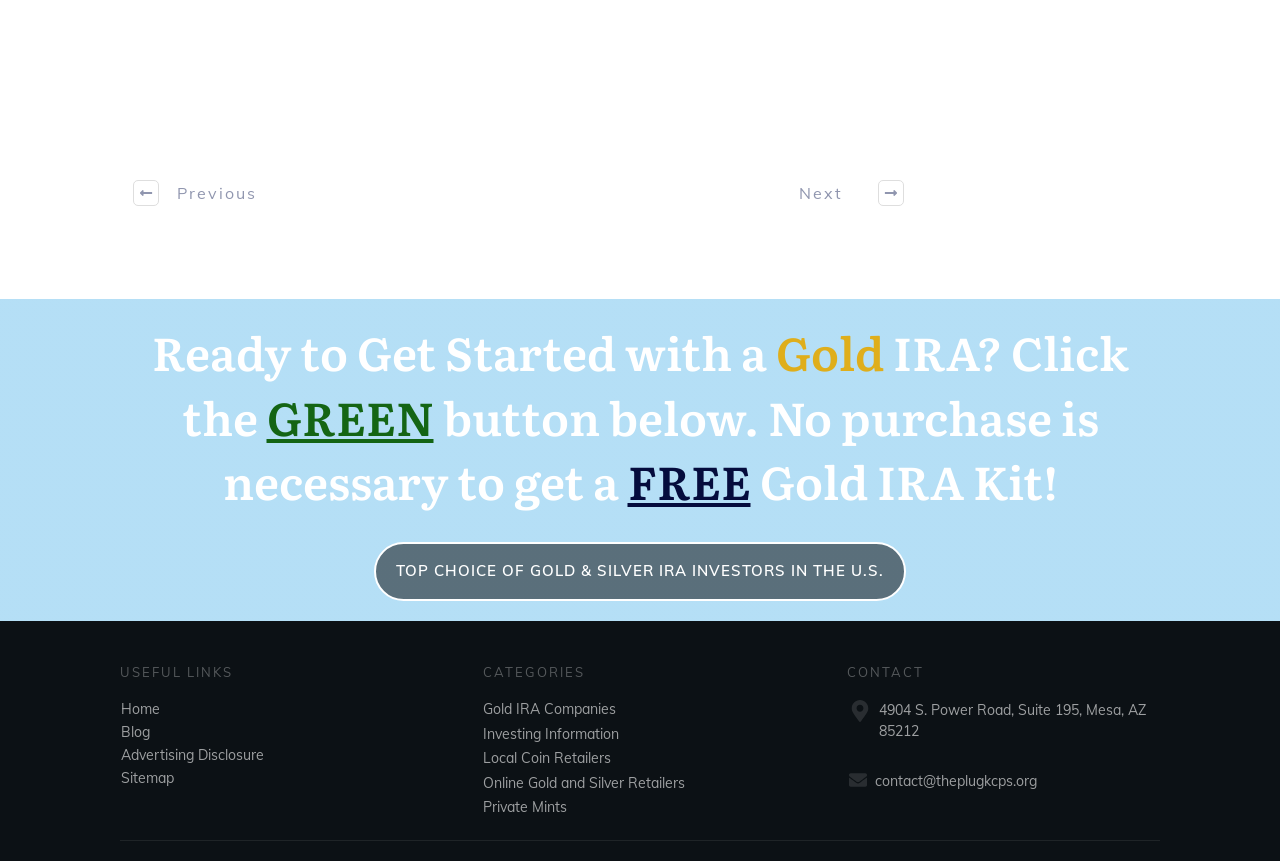What is the contact email address?
Provide a comprehensive and detailed answer to the question.

The contact email address is specified as 'contact@theplugkcps.org' on the webpage.